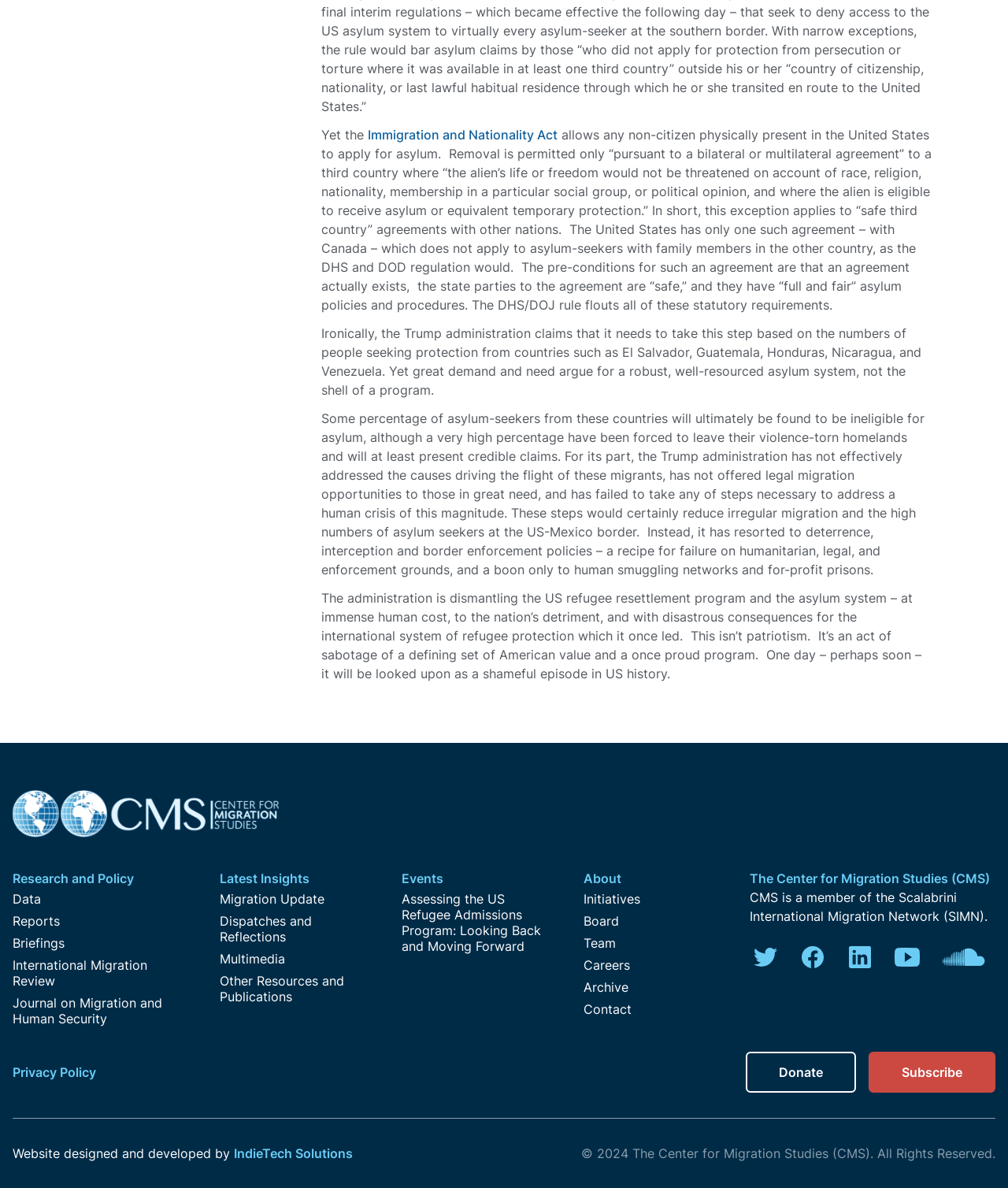What is the name of the organization behind this webpage? Refer to the image and provide a one-word or short phrase answer.

The Center for Migration Studies (CMS)